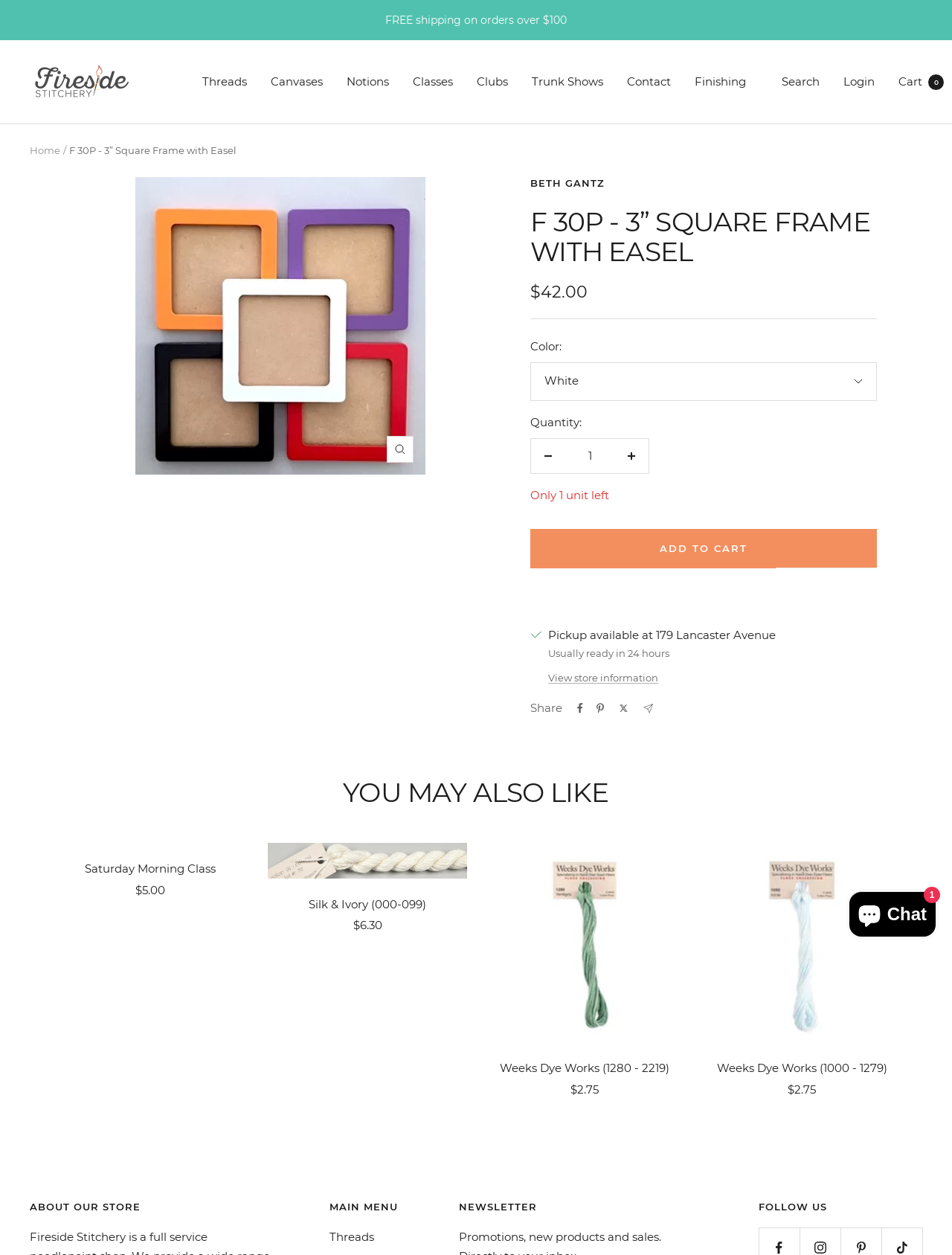What is the price of the product?
Identify the answer in the screenshot and reply with a single word or phrase.

$42.00